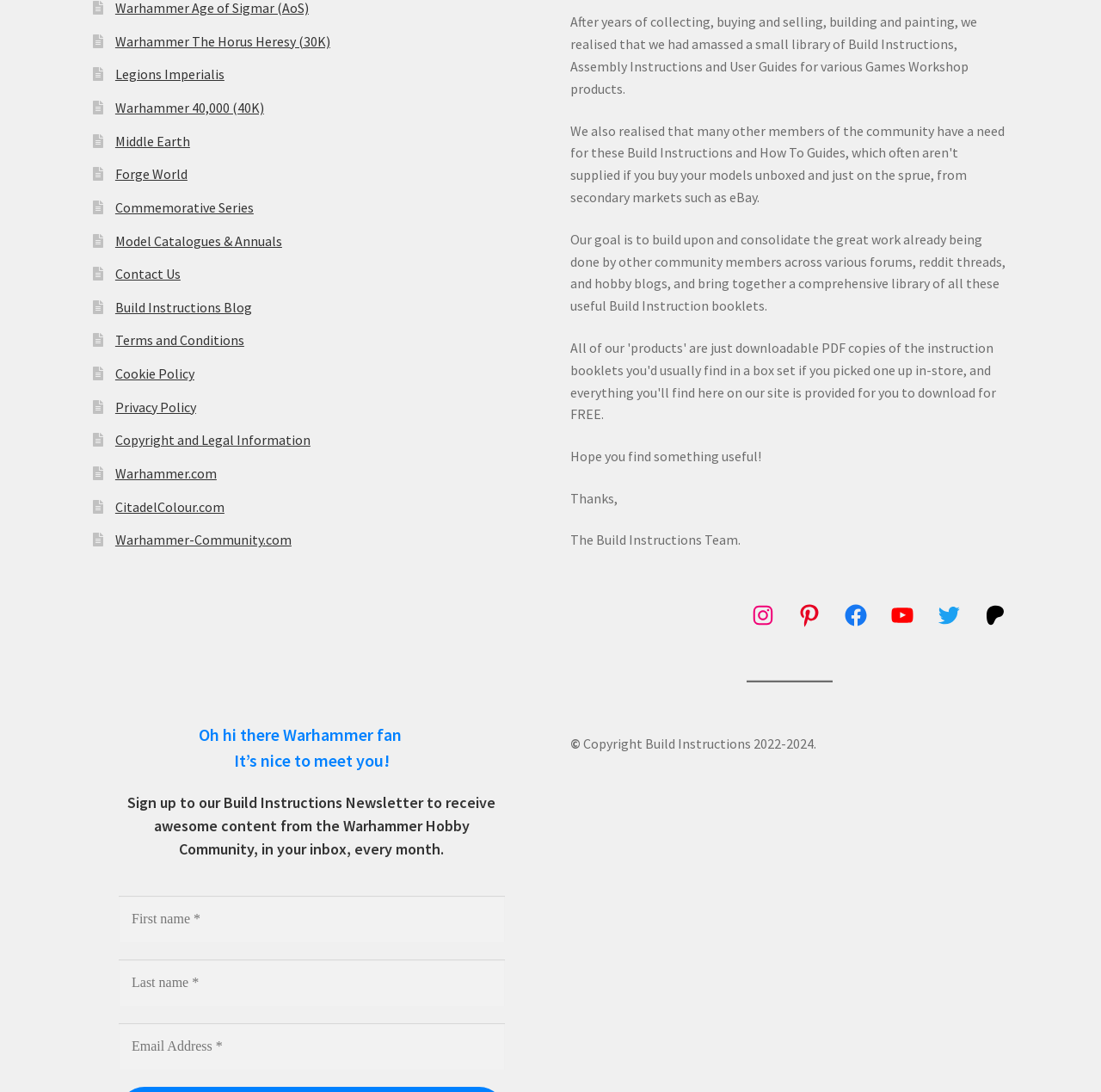Please mark the clickable region by giving the bounding box coordinates needed to complete this instruction: "Enter first name".

[0.108, 0.821, 0.458, 0.863]